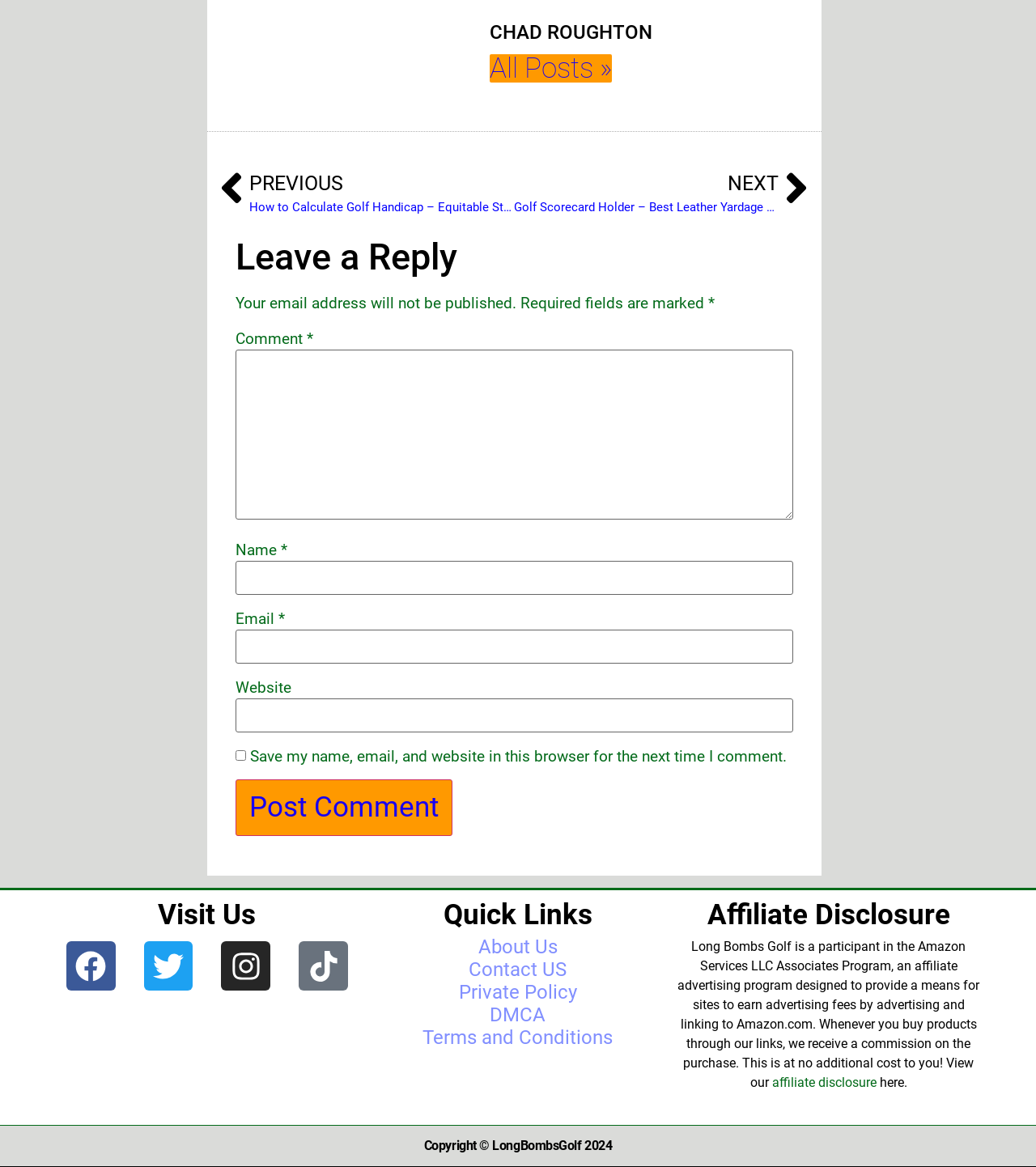Predict the bounding box for the UI component with the following description: "Contact US".

[0.35, 0.823, 0.65, 0.84]